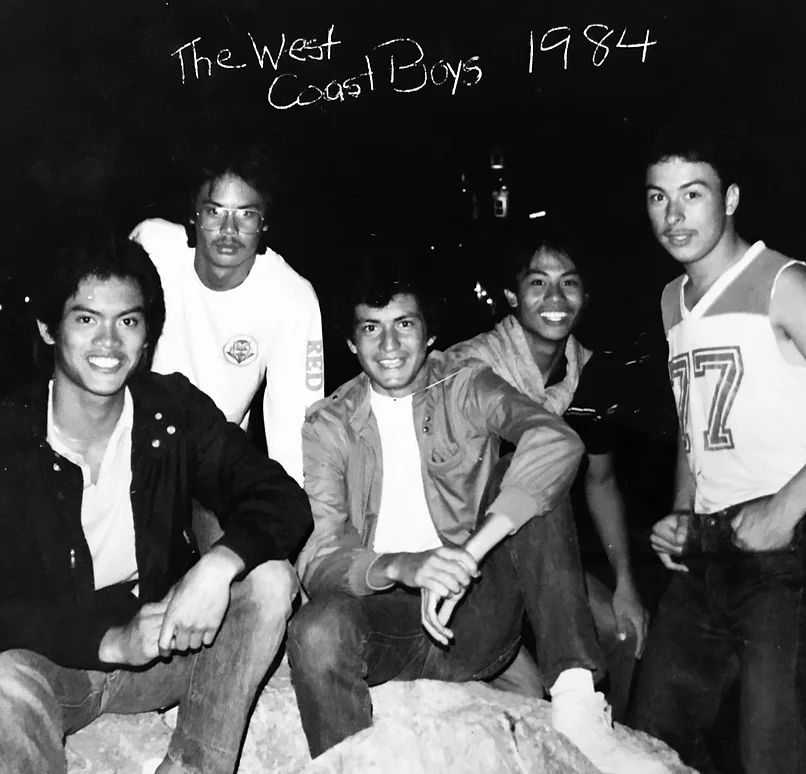Answer the question in a single word or phrase:
What is the year the photo was taken?

1984